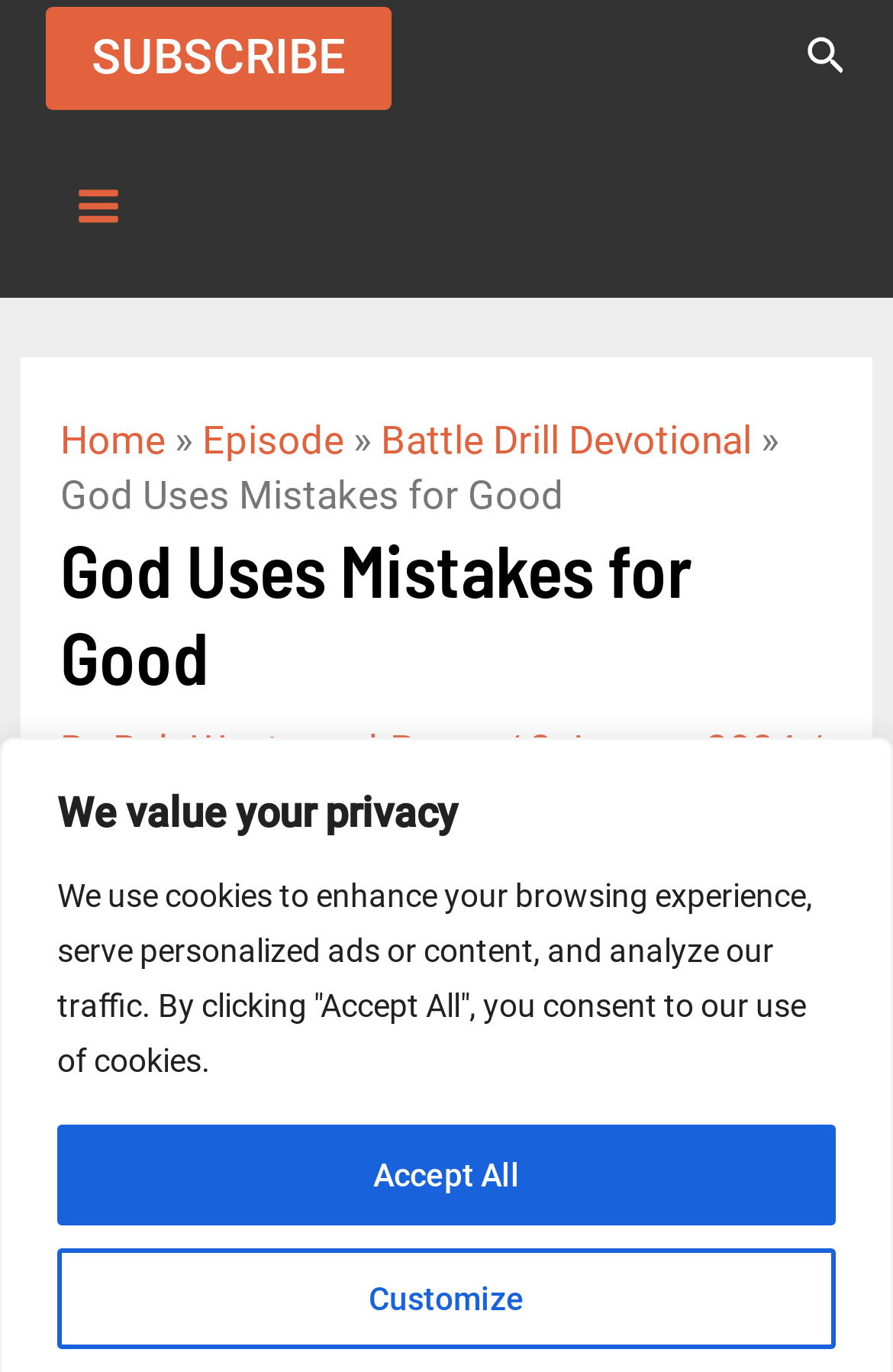Please determine the bounding box coordinates of the area that needs to be clicked to complete this task: 'Search for a topic'. The coordinates must be four float numbers between 0 and 1, formatted as [left, top, right, bottom].

[0.902, 0.021, 0.949, 0.063]